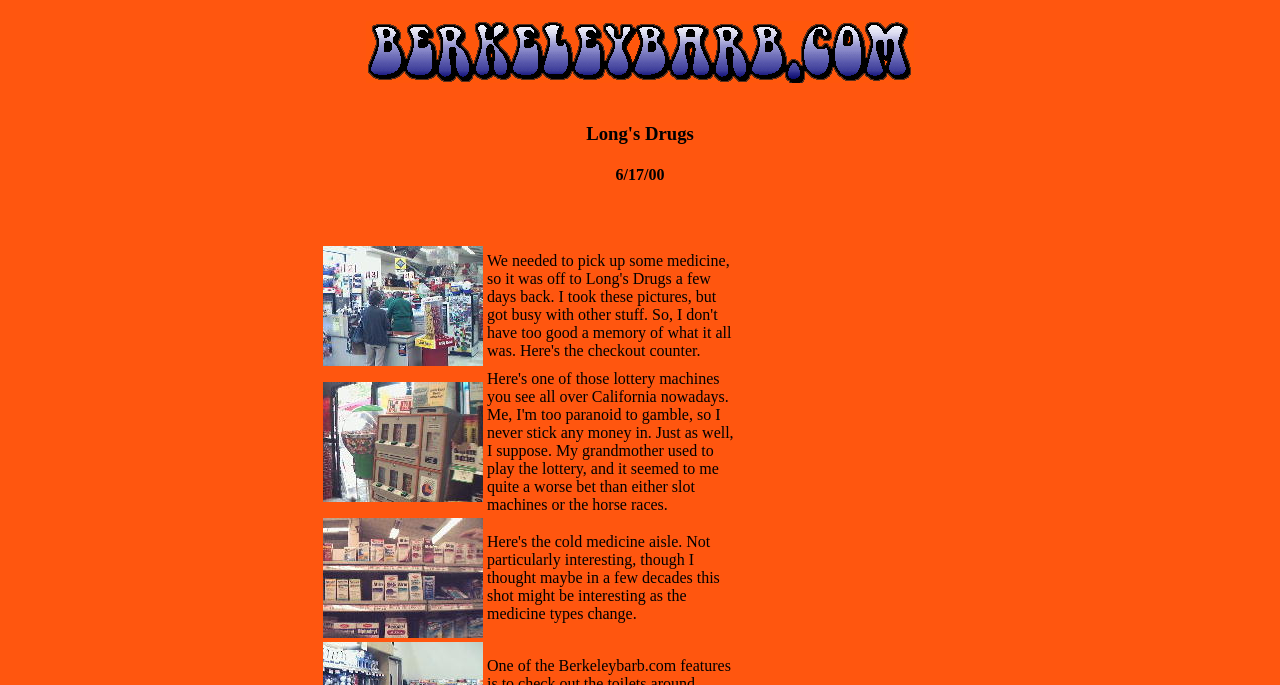Analyze the image and answer the question with as much detail as possible: 
What type of machine is shown in the second paragraph?

The second paragraph is located in the LayoutTableCell element with the text 'Here's one of those lottery machines you see all over California nowadays.'. This paragraph is describing a lottery machine found in the store.